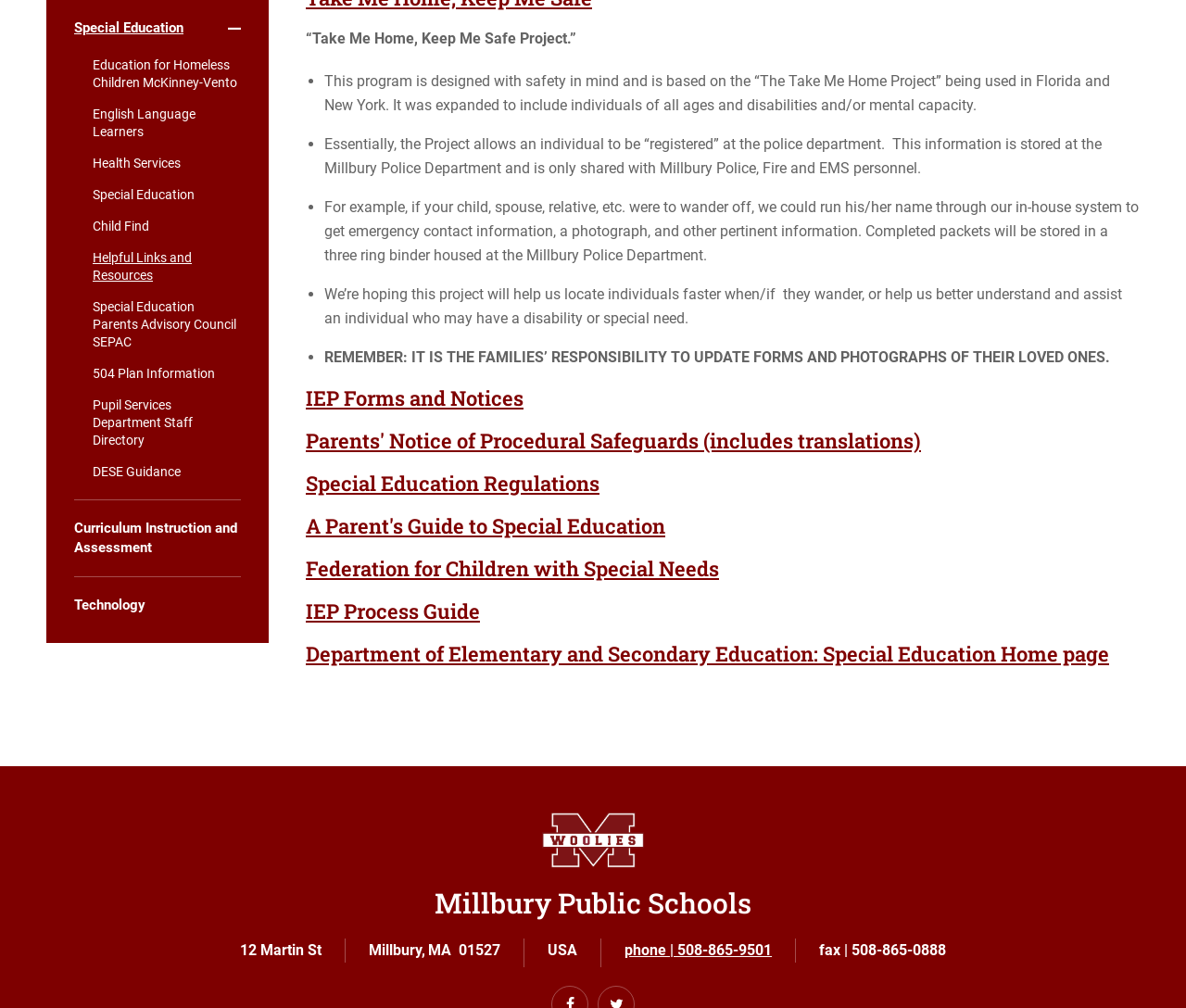Identify the bounding box coordinates of the HTML element based on this description: "phone | 508-865-9501".

[0.527, 0.934, 0.651, 0.951]